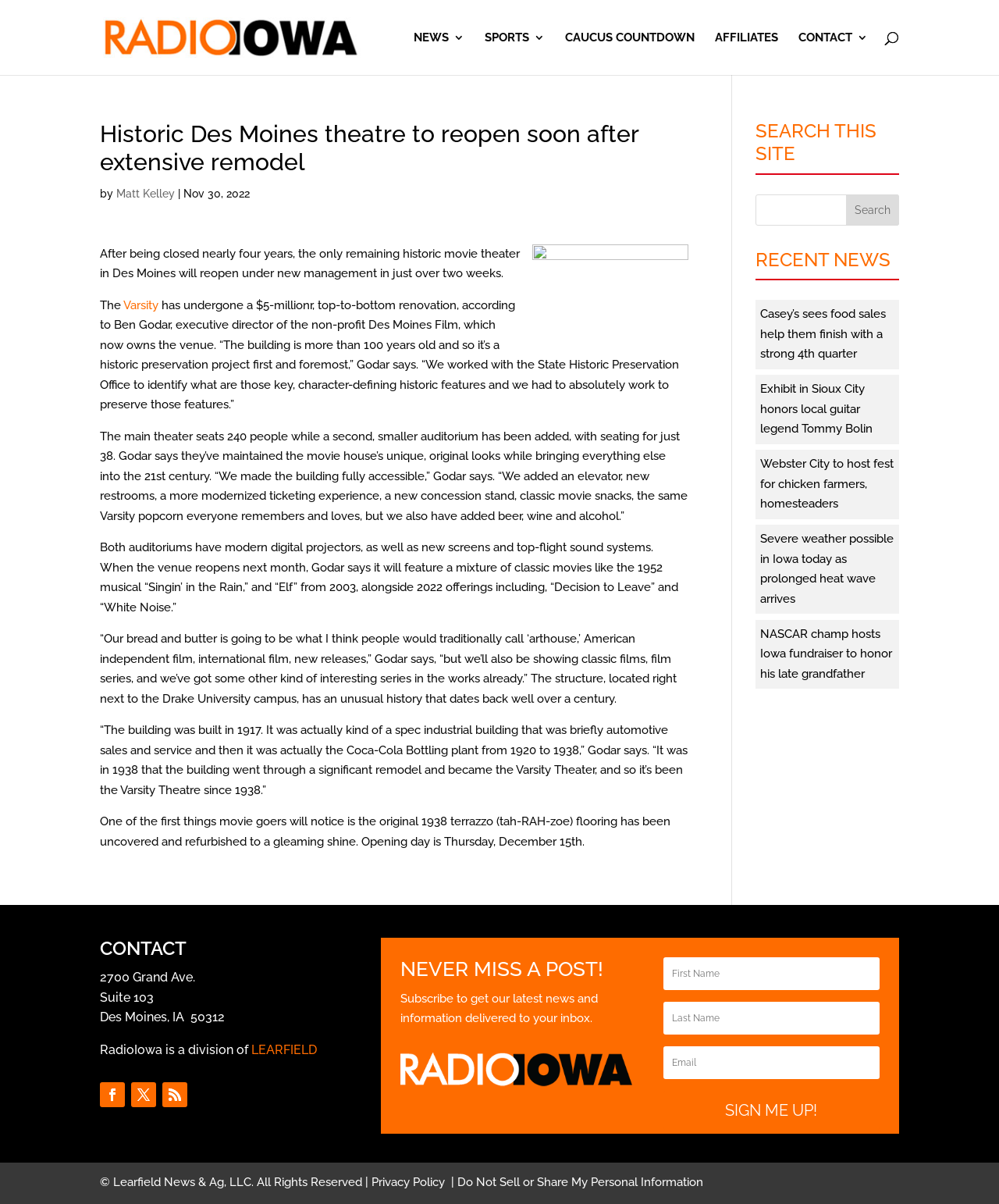How many people can the main theater seat?
Using the image as a reference, give a one-word or short phrase answer.

240